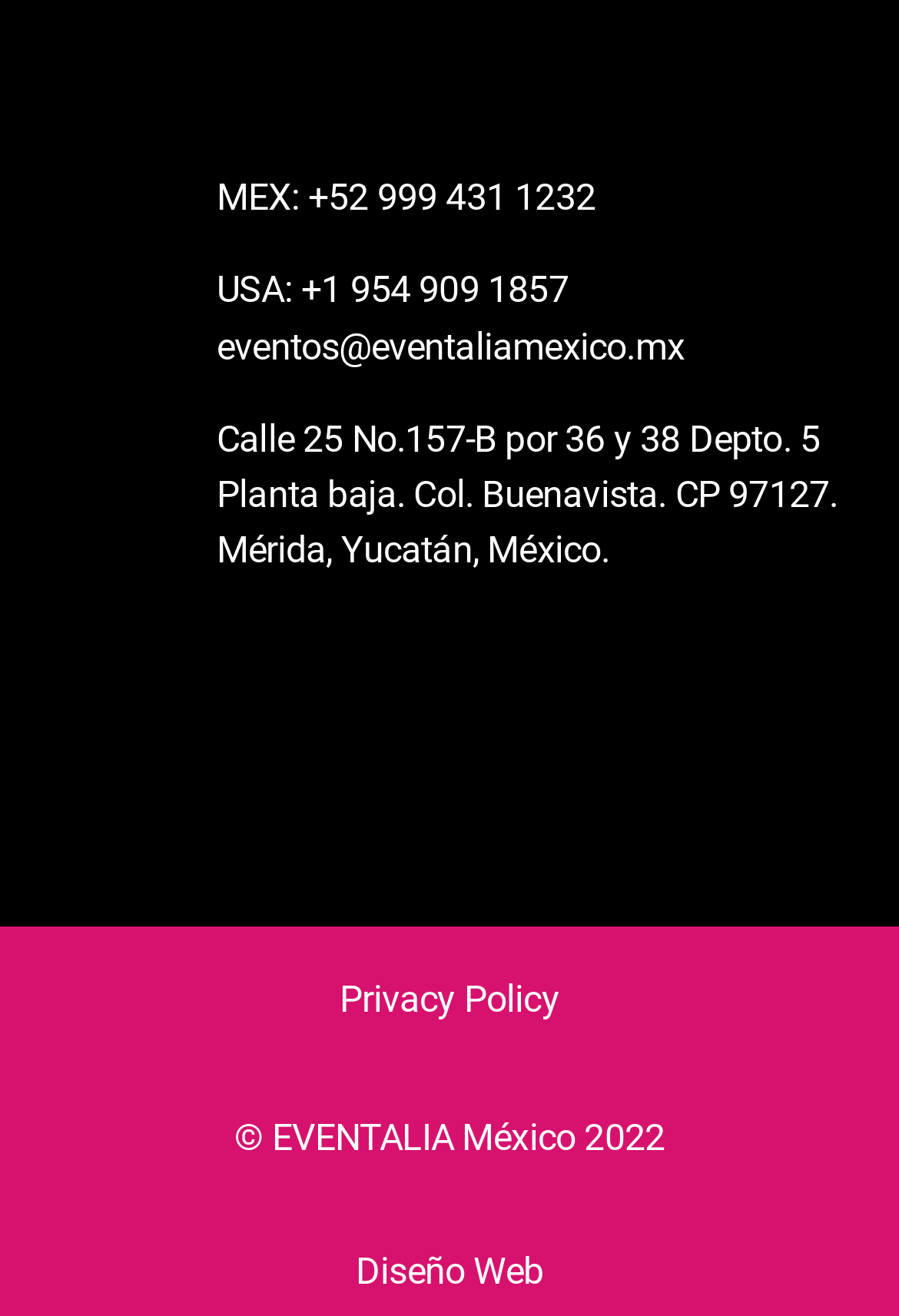Please reply with a single word or brief phrase to the question: 
How many social media links are there?

3